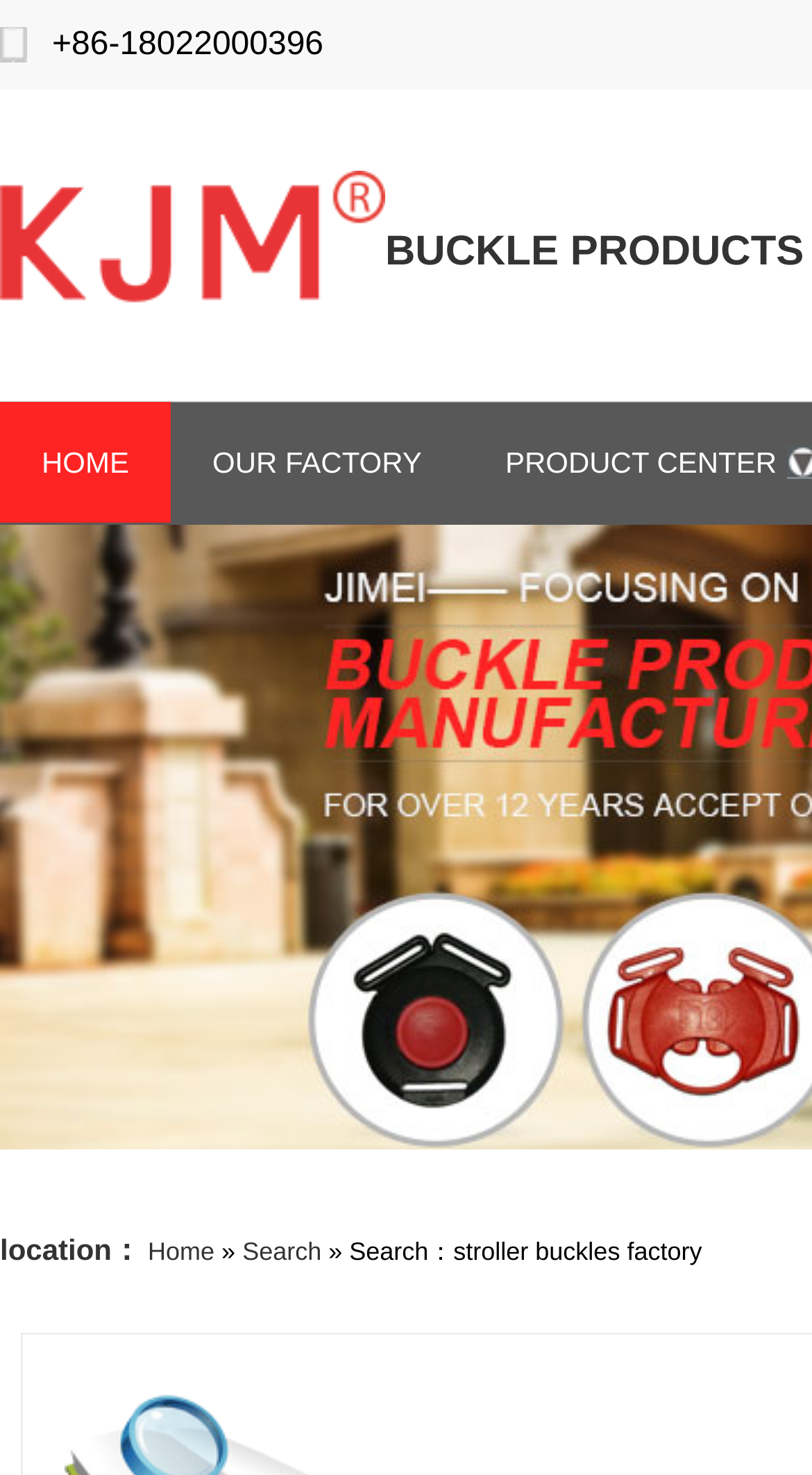Respond to the question with just a single word or phrase: 
What is the location information?

location：